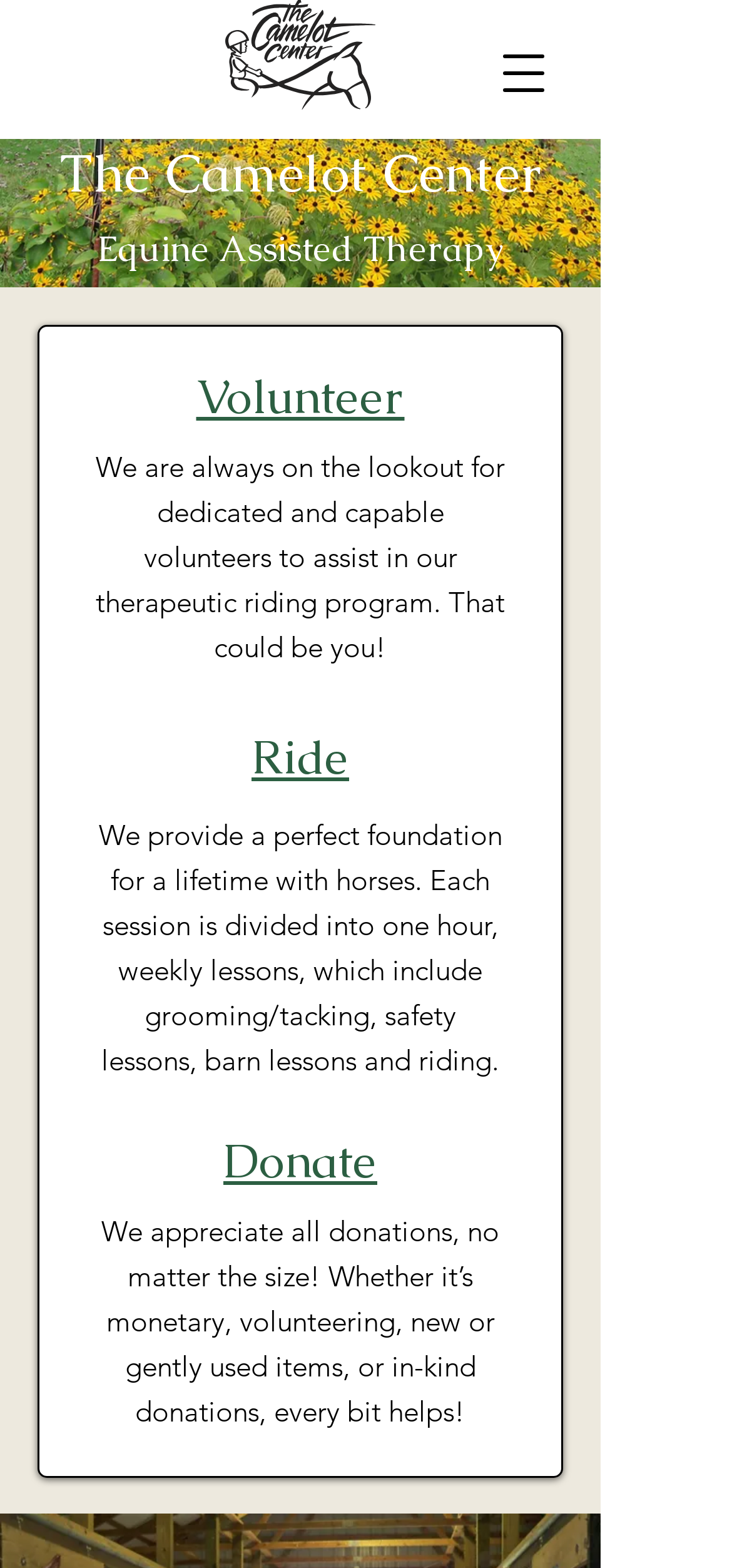Use one word or a short phrase to answer the question provided: 
What is appreciated in donations?

All donations